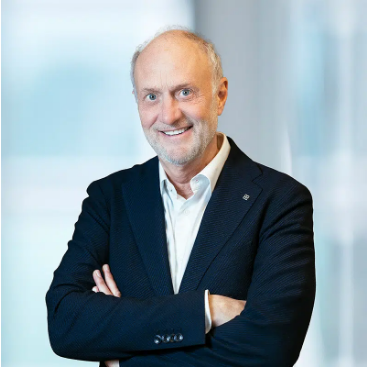Explain the image thoroughly, highlighting all key elements.

The image features a professional portrait of Jens Bager, who is identified as the Chairman of Scantox. He is depicted with a warm smile and crossed arms, exuding confidence and approachability. Jens is dressed in a black blazer over a light-colored shirt, set against a softly blurred background that suggests a modern office environment. This image reflects his leadership role within the company, emphasizing a blend of professionalism and accessibility.